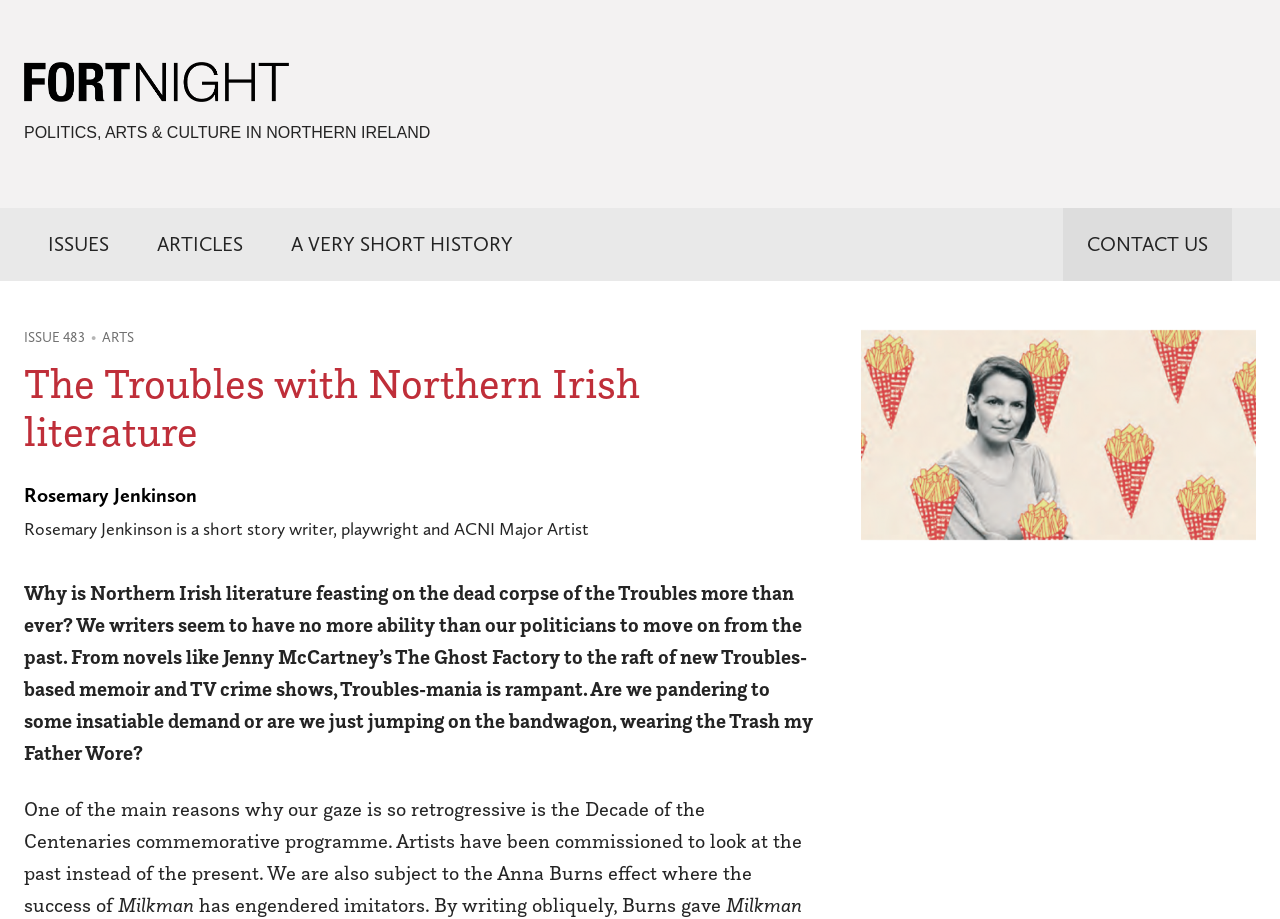What is the name of the magazine?
Answer with a single word or phrase, using the screenshot for reference.

Fortnight Magazine